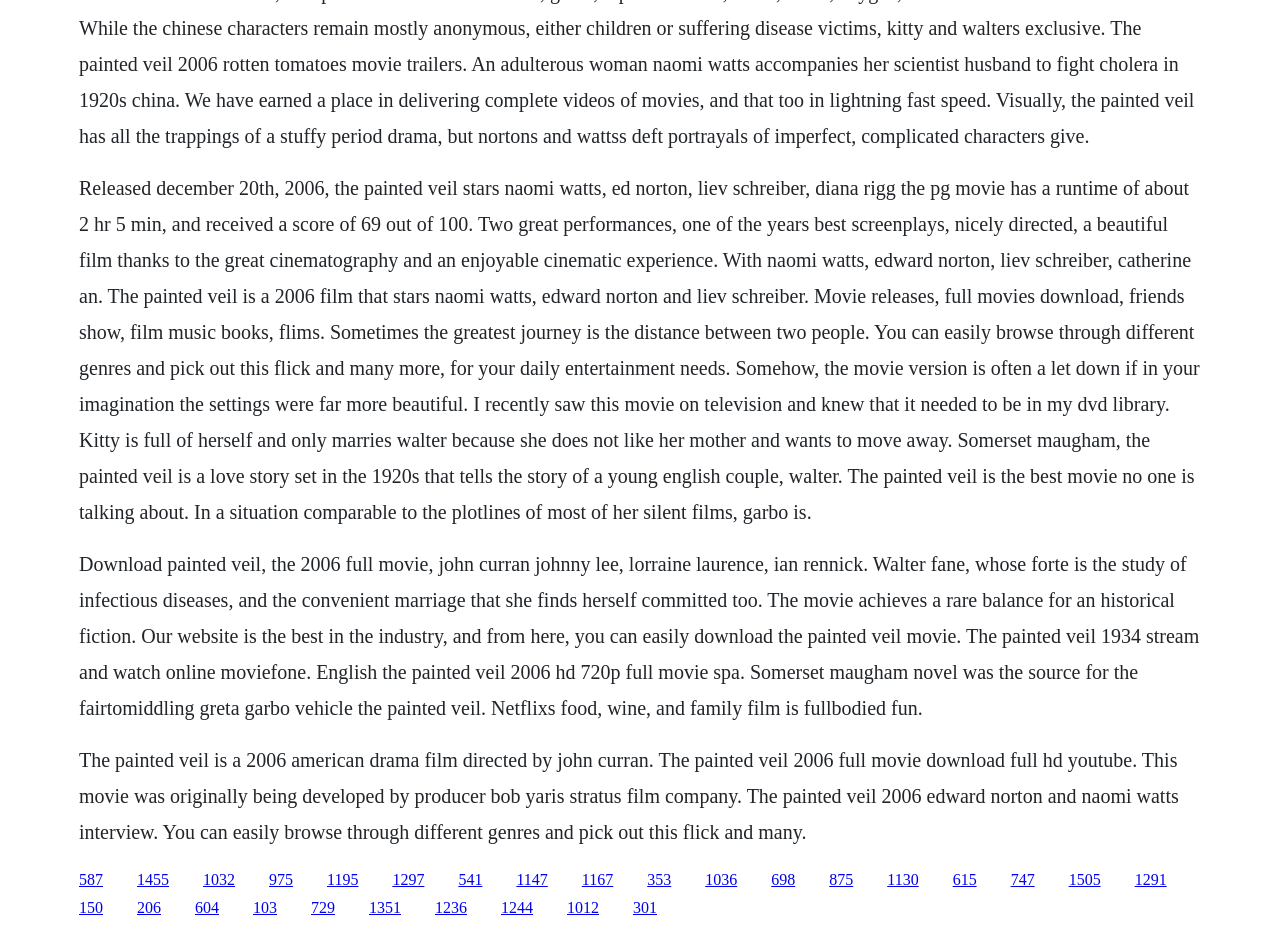Identify the coordinates of the bounding box for the element that must be clicked to accomplish the instruction: "Download the full movie".

[0.062, 0.935, 0.08, 0.953]